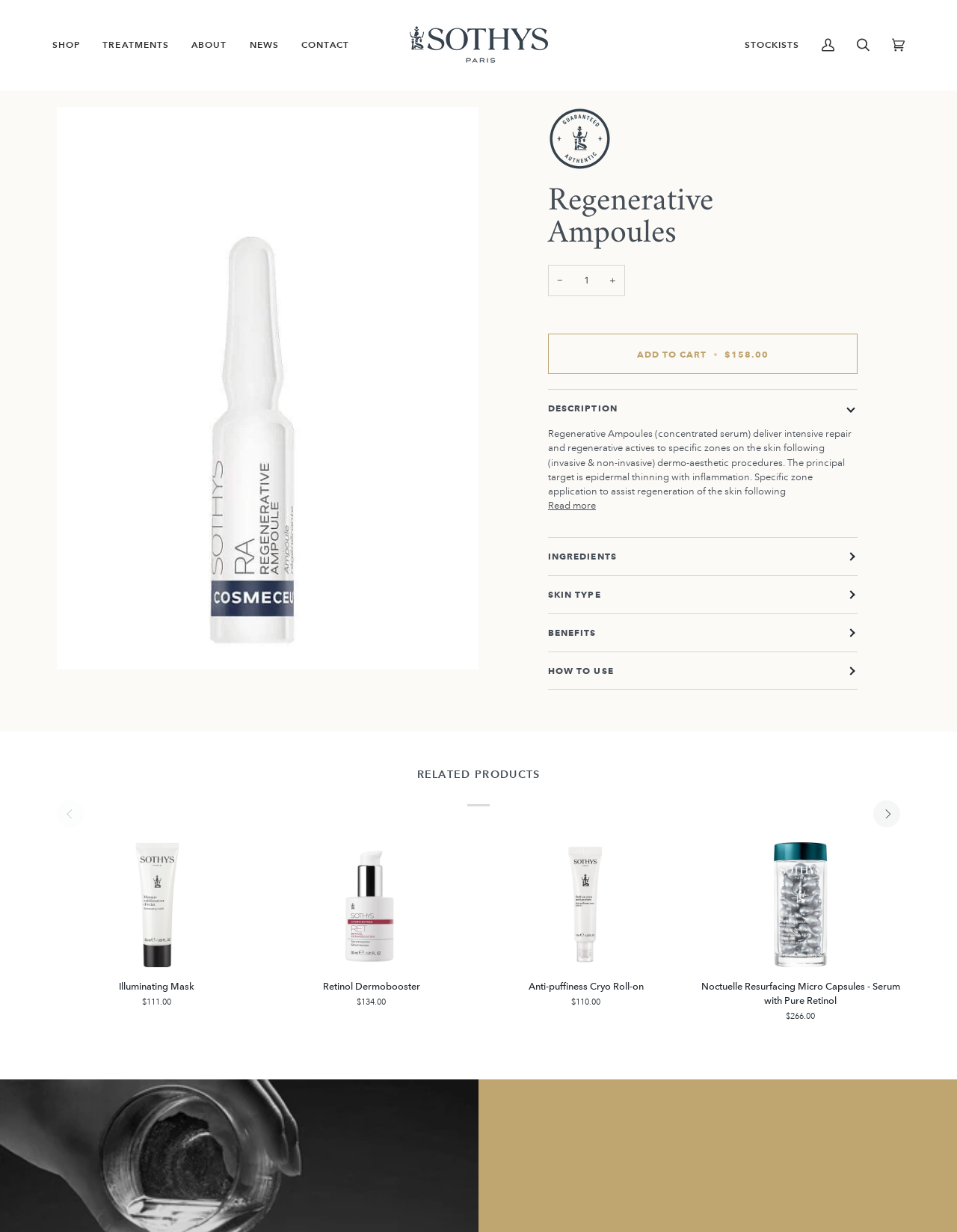Select the bounding box coordinates of the element I need to click to carry out the following instruction: "Click the TREATMENTS button".

[0.096, 0.0, 0.188, 0.072]